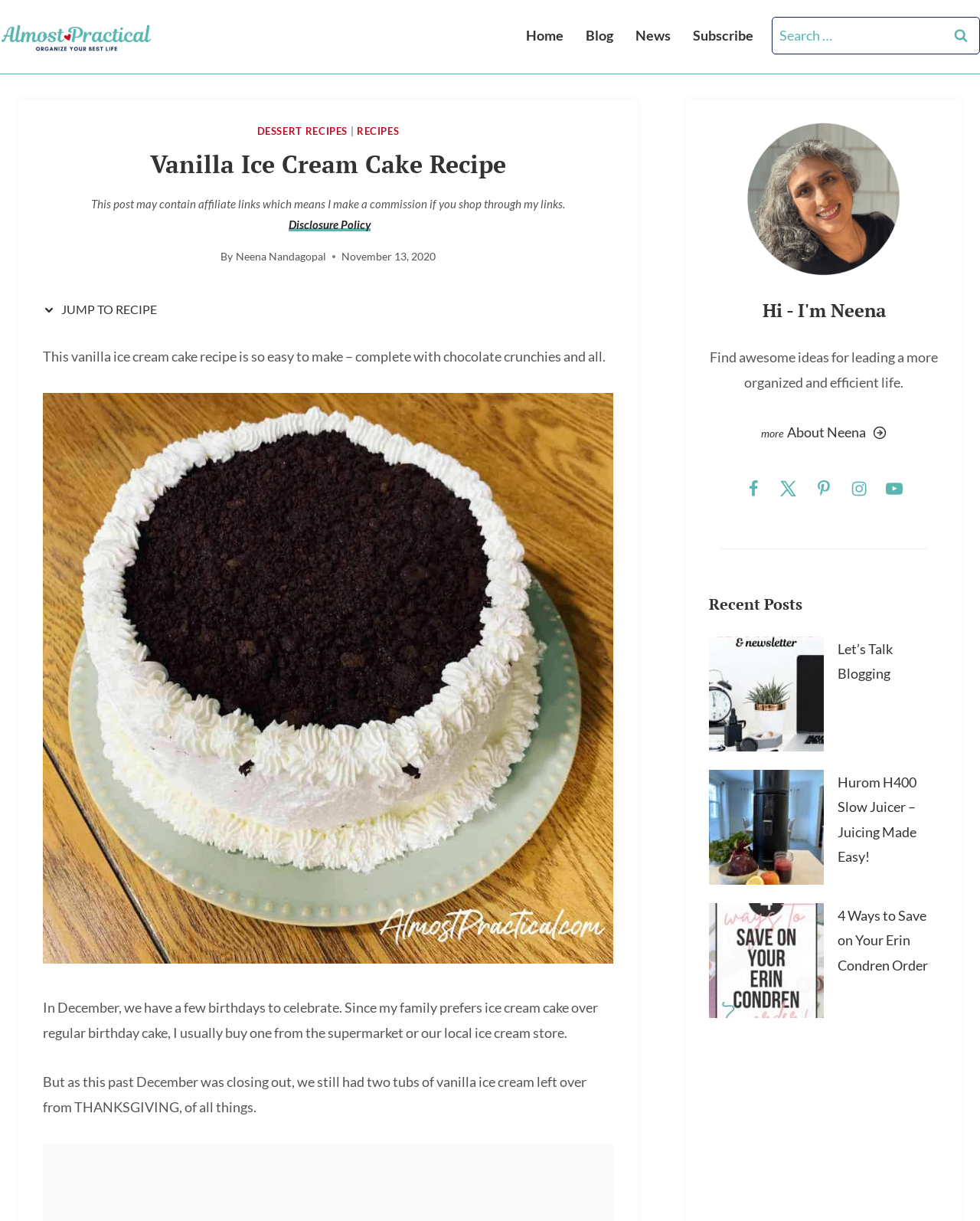Identify the bounding box coordinates of the area that should be clicked in order to complete the given instruction: "Visit the 'Office of Inspector General (OIG)' site". The bounding box coordinates should be four float numbers between 0 and 1, i.e., [left, top, right, bottom].

None